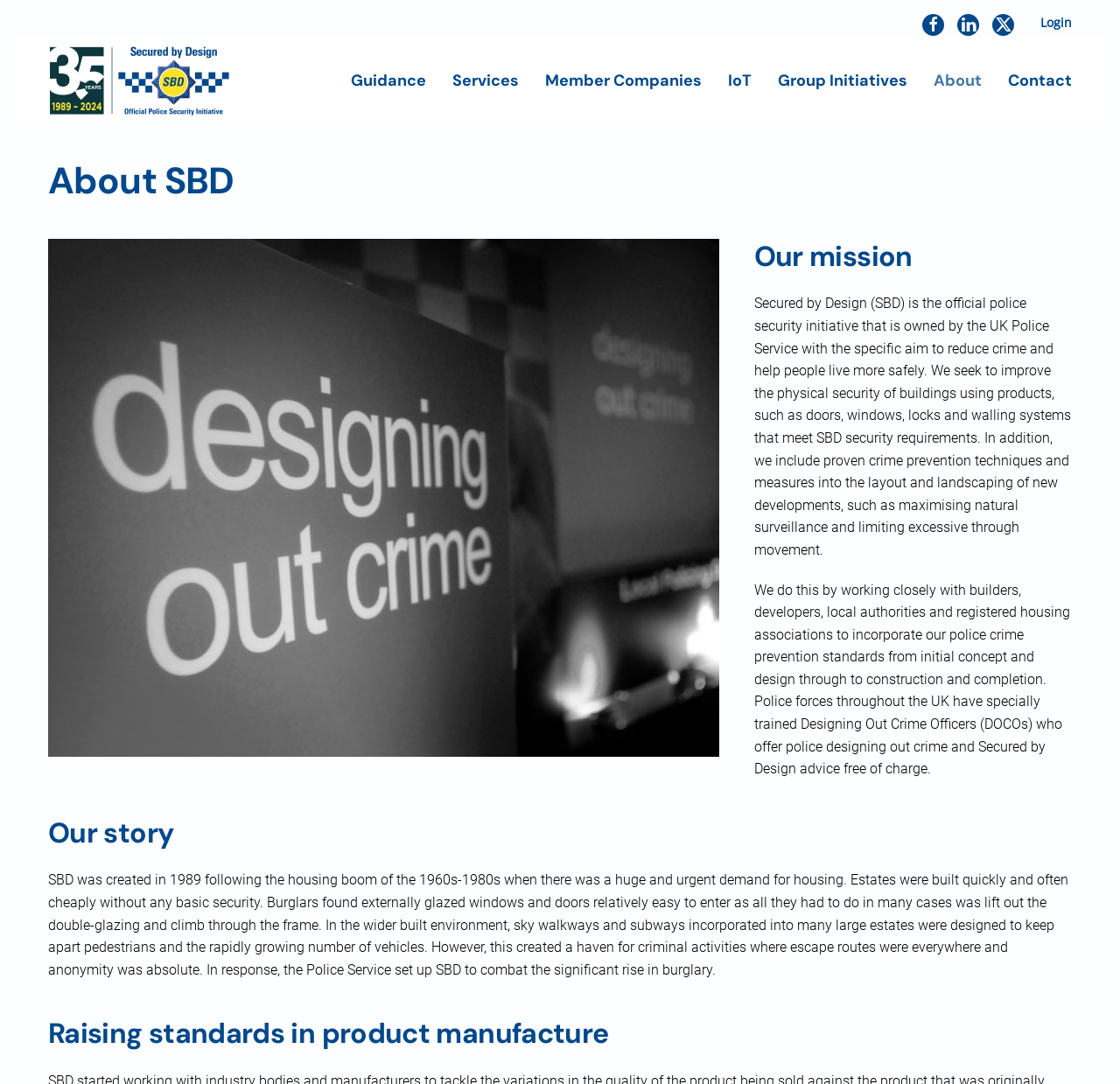Give a one-word or one-phrase response to the question:
What is the goal of incorporating crime prevention techniques?

Maximising natural surveillance